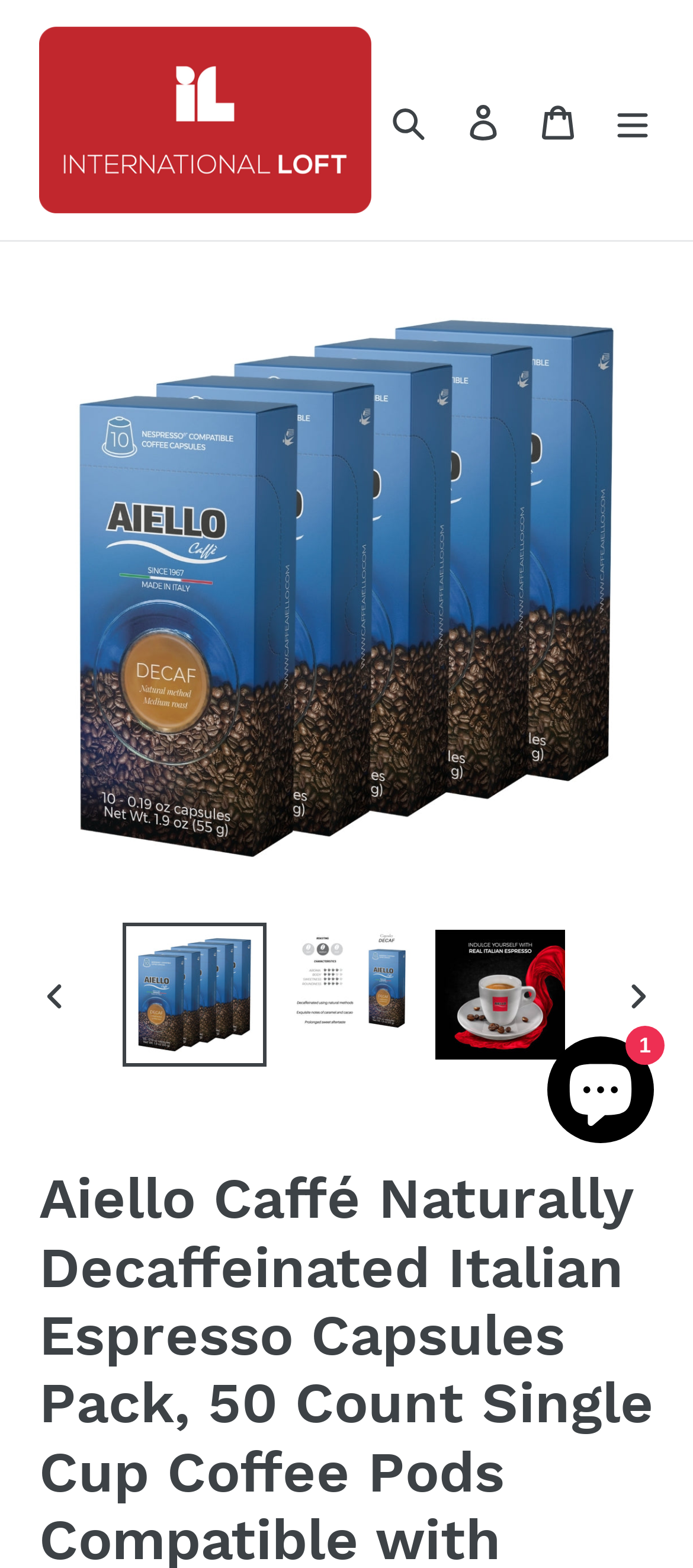Please identify the bounding box coordinates of the area that needs to be clicked to follow this instruction: "Load image into Gallery viewer".

[0.178, 0.589, 0.385, 0.681]